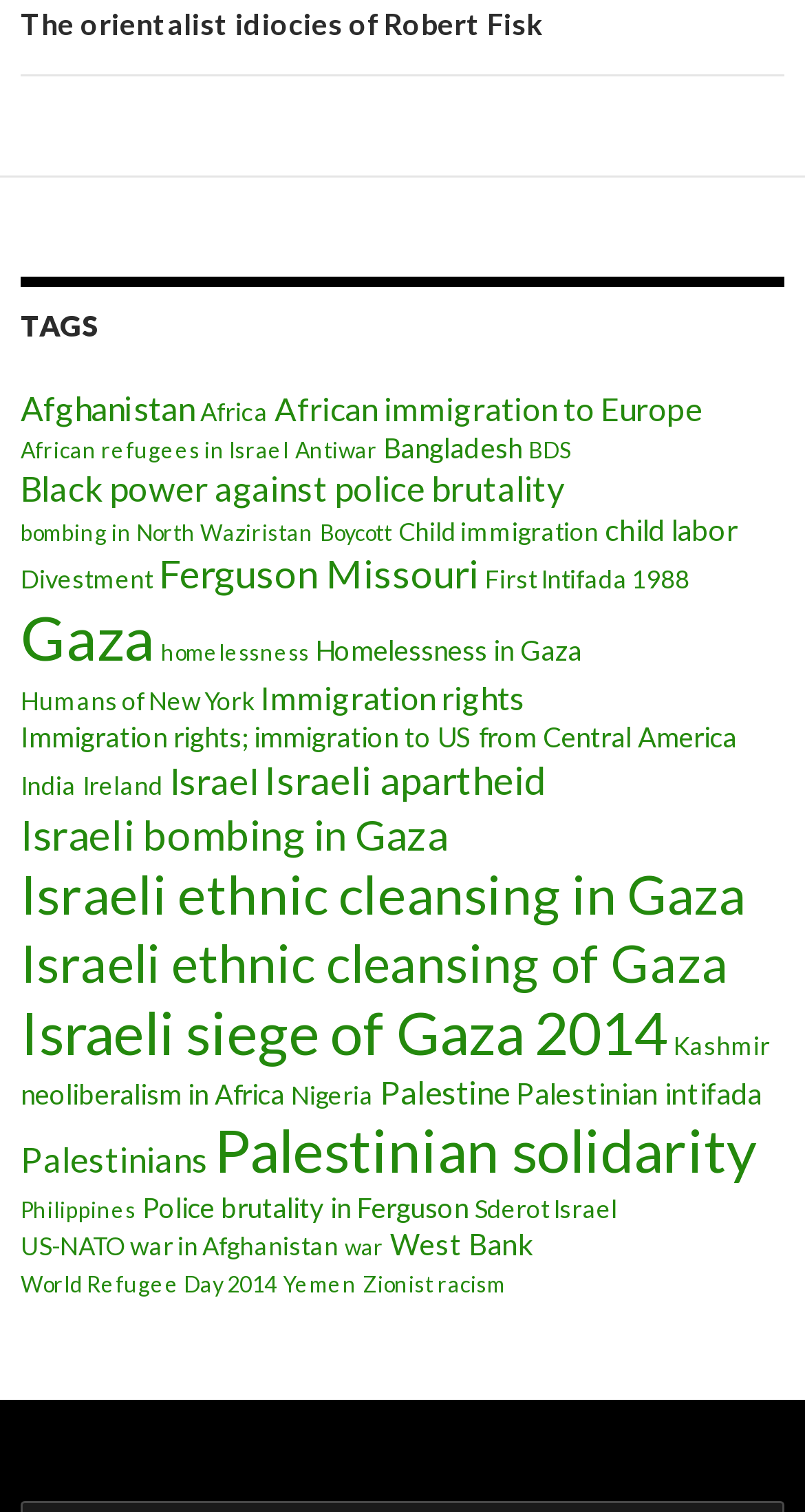Determine the bounding box coordinates of the UI element that matches the following description: "Homelessness in Gaza". The coordinates should be four float numbers between 0 and 1 in the format [left, top, right, bottom].

[0.392, 0.42, 0.723, 0.442]